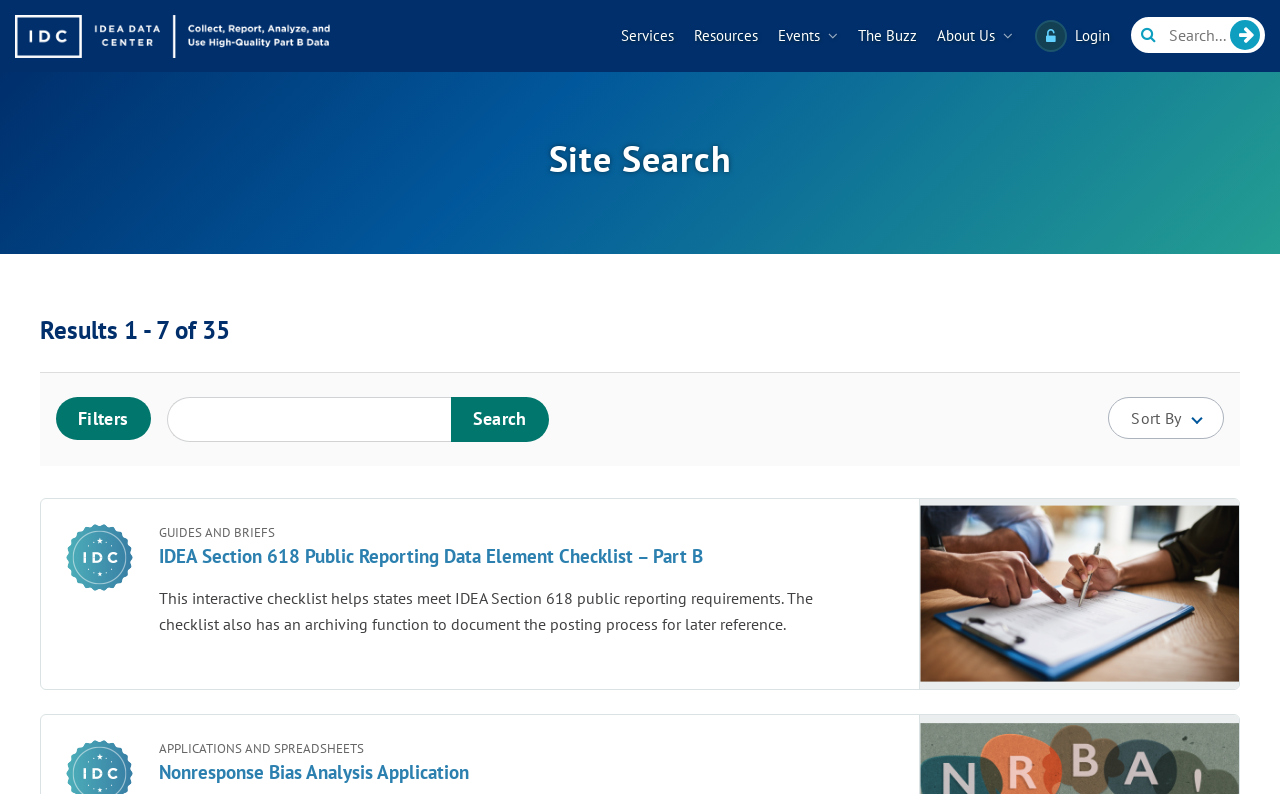Identify the bounding box coordinates for the UI element described as follows: The Buzz. Use the format (top-left x, top-left y, bottom-right x, bottom-right y) and ensure all values are floating point numbers between 0 and 1.

[0.662, 0.0, 0.724, 0.09]